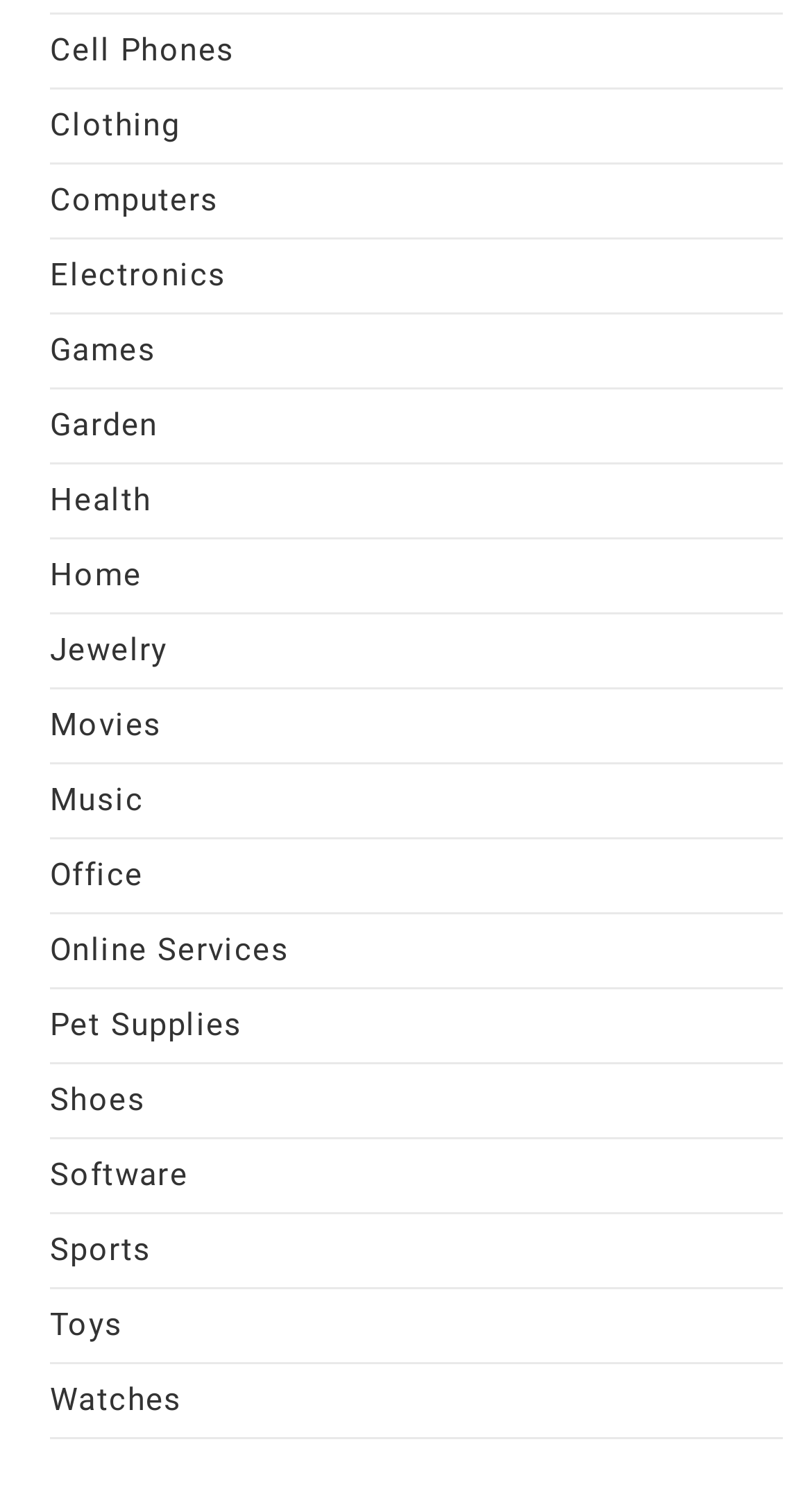Pinpoint the bounding box coordinates of the clickable element to carry out the following instruction: "Discover Toys."

[0.062, 0.879, 0.152, 0.905]